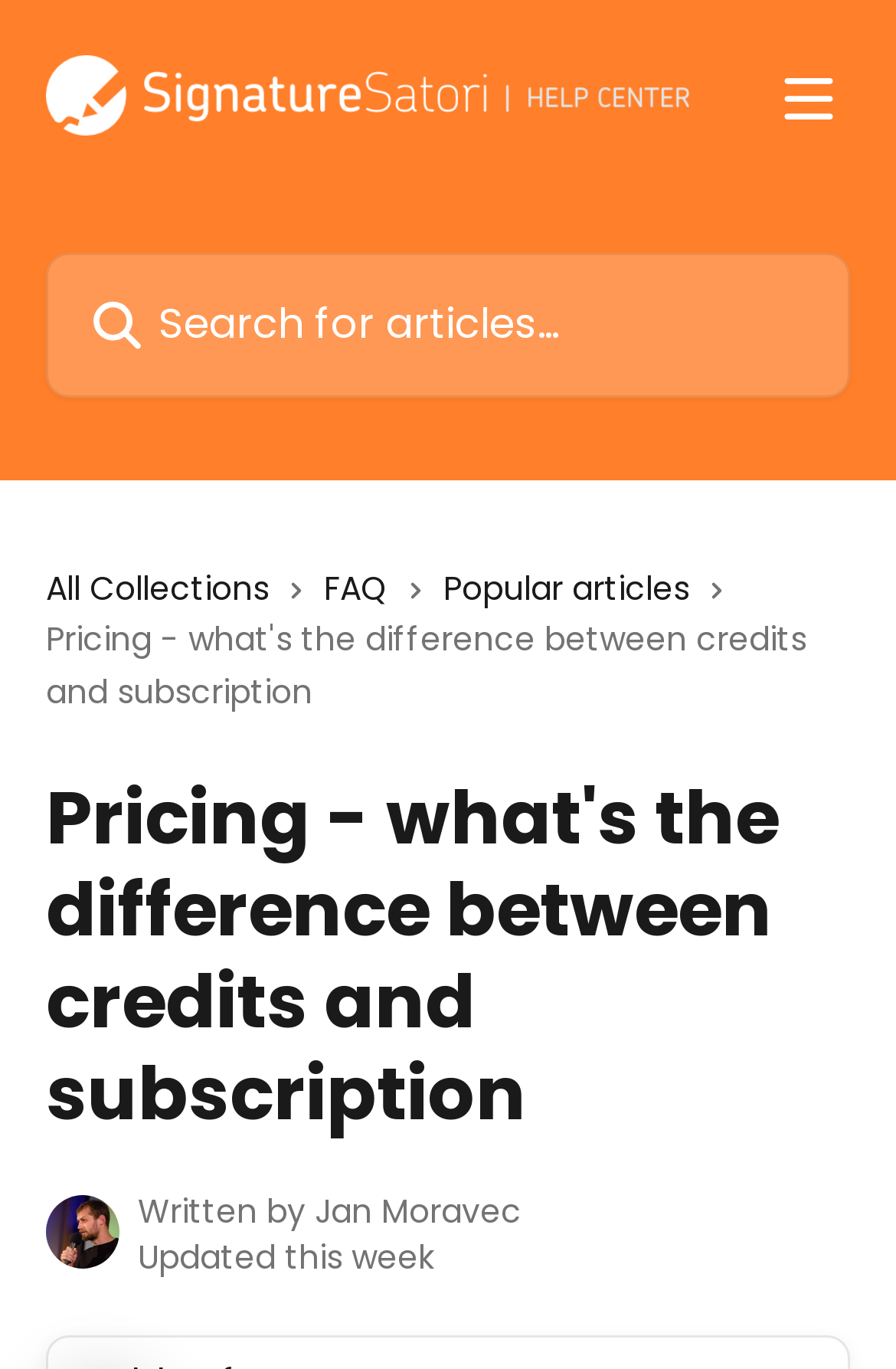What is the text on the top-left corner?
Answer with a single word or phrase, using the screenshot for reference.

SignatureSatori Help Center